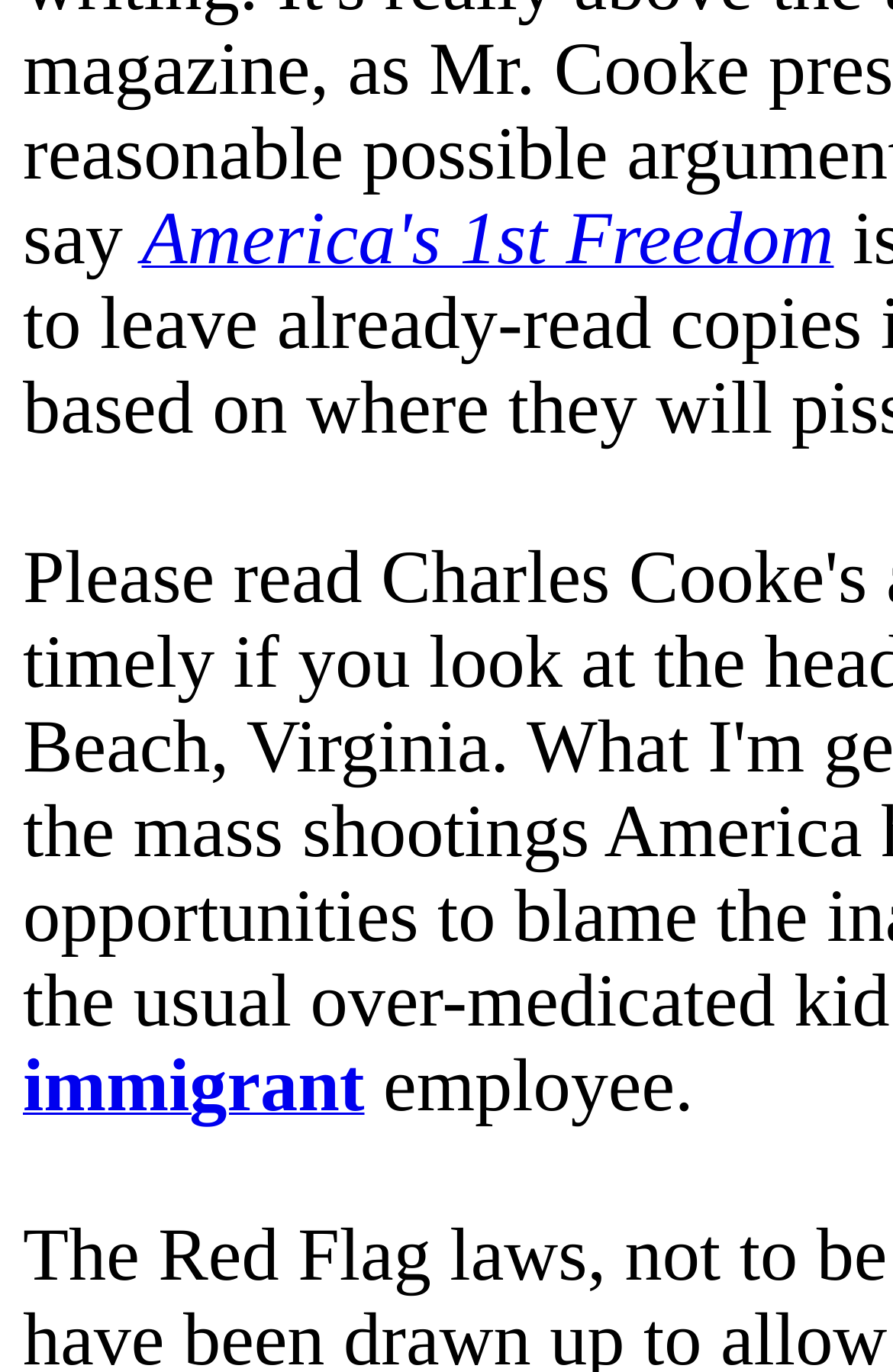Given the element description: "America's 1st Freedom", predict the bounding box coordinates of this UI element. The coordinates must be four float numbers between 0 and 1, given as [left, top, right, bottom].

[0.159, 0.174, 0.934, 0.197]